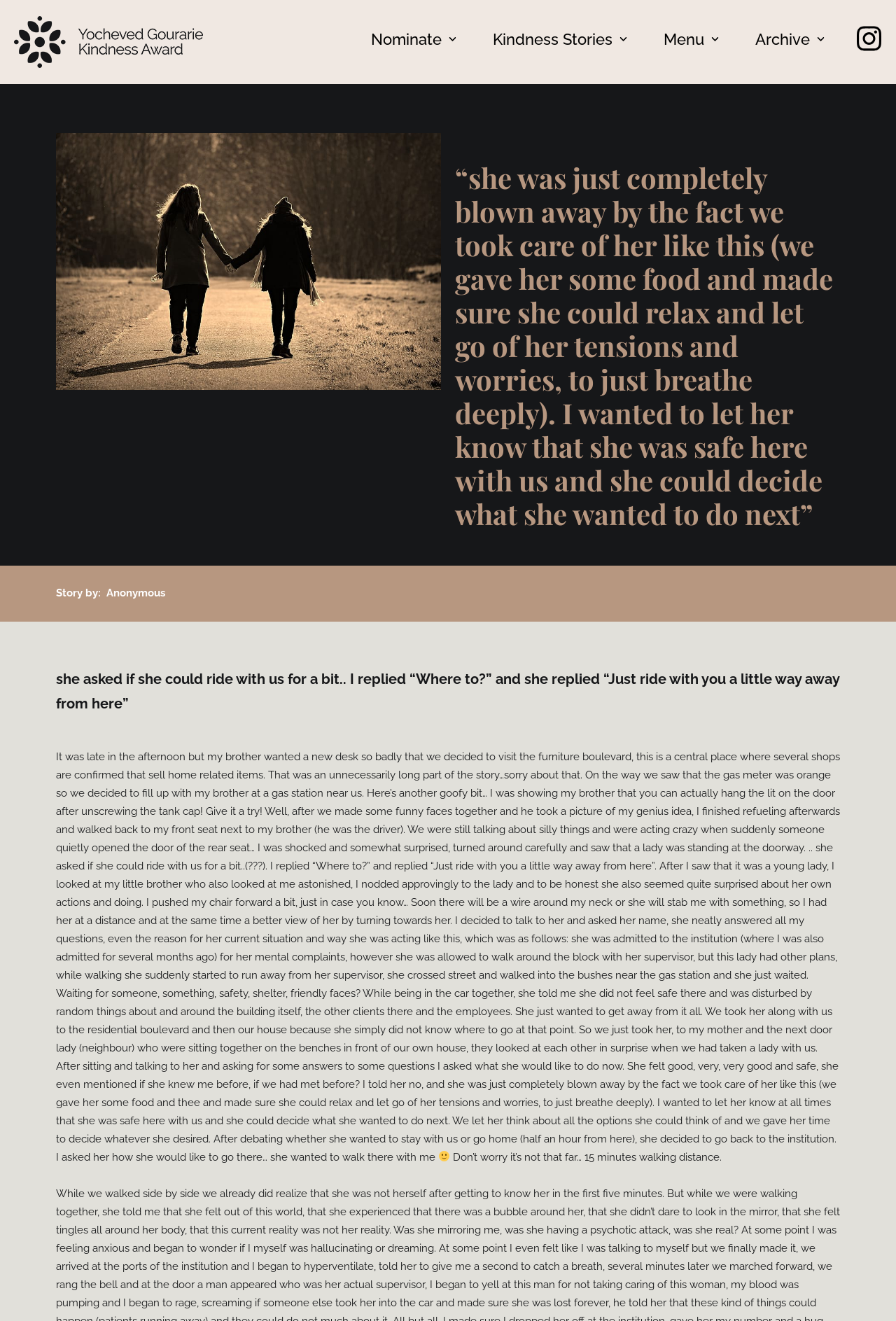What did the narrator and his brother do for the lady at their house?
Using the image as a reference, deliver a detailed and thorough answer to the question.

The story states that the narrator and his brother took the lady to their house, where they gave her food and made sure she could relax and let go of her tensions and worries, making her feel safe and cared for.